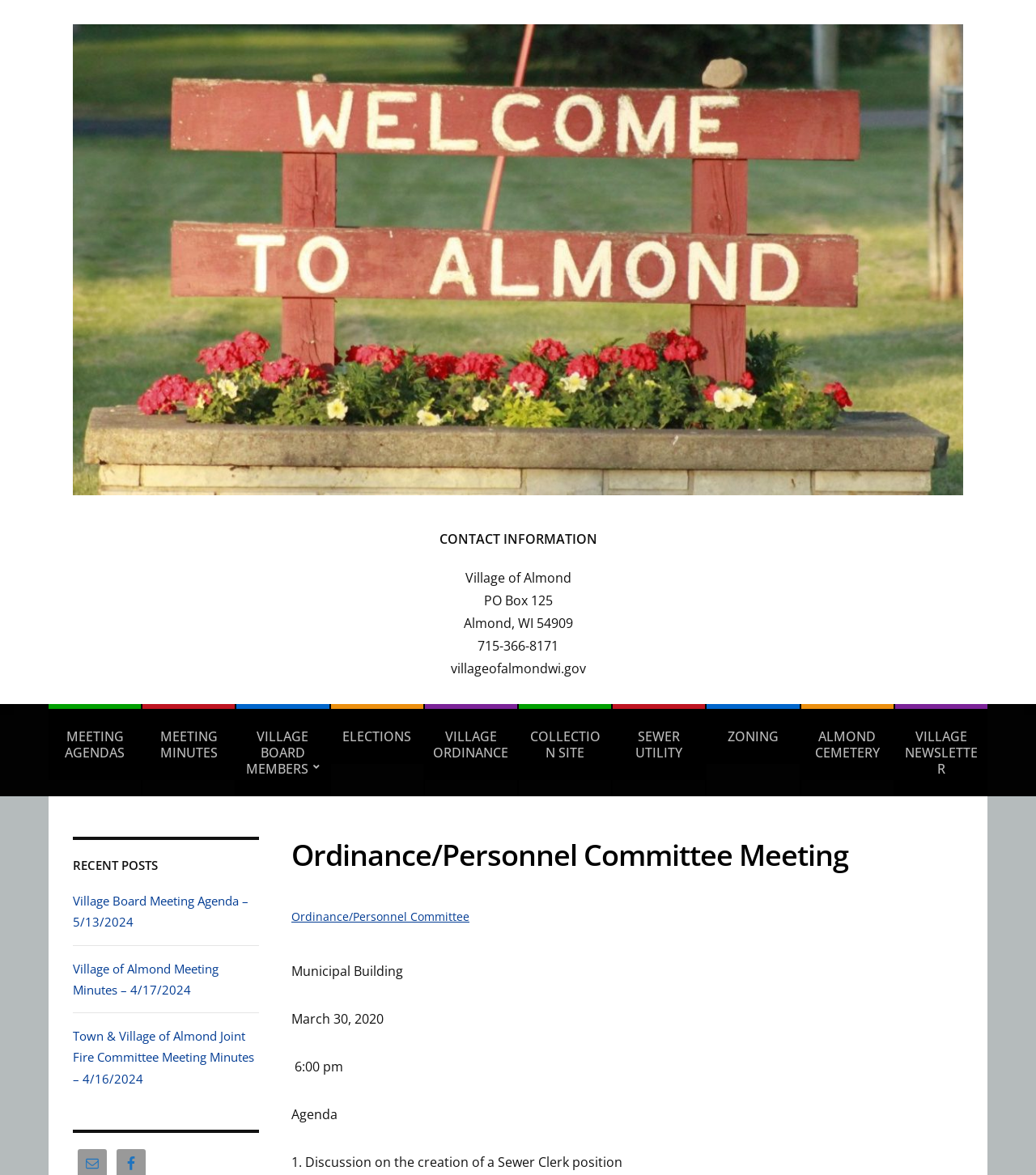Identify the bounding box coordinates of the region I need to click to complete this instruction: "Click 'Ordinance/Personnel Committee'".

[0.281, 0.773, 0.453, 0.786]